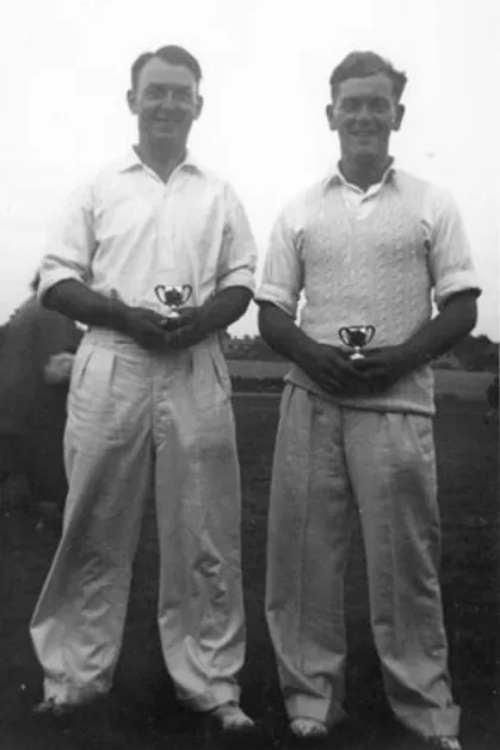Explain the image thoroughly, highlighting all key elements.

The image captures two men proudly holding their trophies, likely celebrating a significant achievement in local sports. They are dressed in traditional cricket attire from the 1950s, with one man in a classic collared shirt and the other in a cozy, cable-knit sweater. Their expressions reflect joy and camaraderie, suggesting a strong bond formed through their shared experiences in competition. The setting appears to be outdoors, hinting at a friendly yet competitive atmosphere. This photo is associated with Ernie Hogg and Syd Gooden, who are believed to have been cup winners during that era, specifically at the Charlton Cup, possibly from 1953. The photograph not only captures a moment of triumph but also serves as a nostalgic reminder of local sports history.